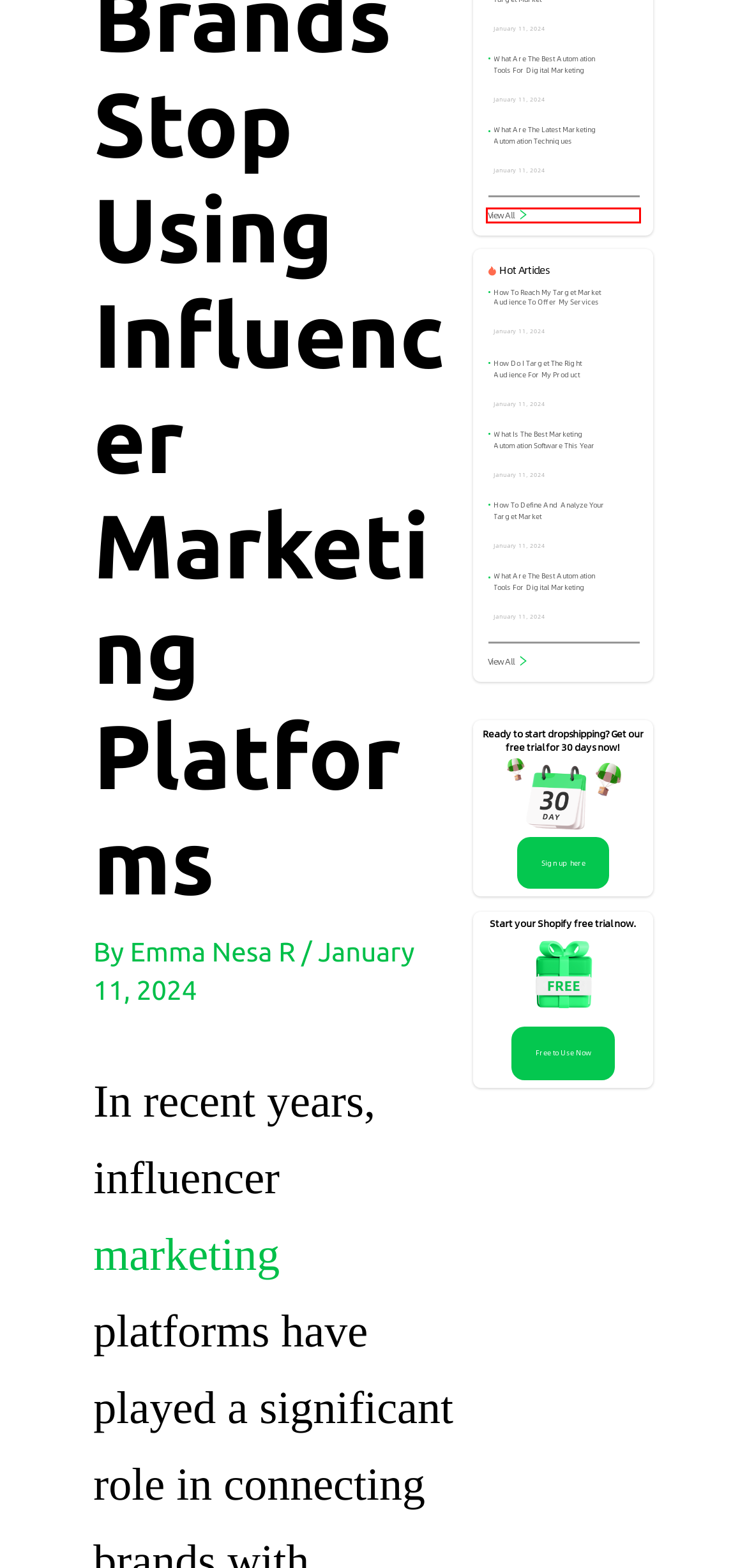You have a screenshot of a webpage with a red rectangle bounding box around a UI element. Choose the best description that matches the new page after clicking the element within the bounding box. The candidate descriptions are:
A. Emma Nesa R -
B. Dropshipping Copilot- What Are The Best Automation Tools For Digital Marketing
C. Dropshipping Copilot - Making Global AliExpress Dropshipping Simple with AI!
D. Dropshipping Copilot- What Are The Latest Marketing Automation Techniques
E. Dropshipping Copilot- Spend Your Marketing Budget Wisely With These 5
F. Dropshipping Copilot- What Is The Best Marketing Automation Software This Year
G. Dropshipping Copilot- The Ultimate Guide To Marketing Automation
H. Dropshipping Copilot- All Articles

H